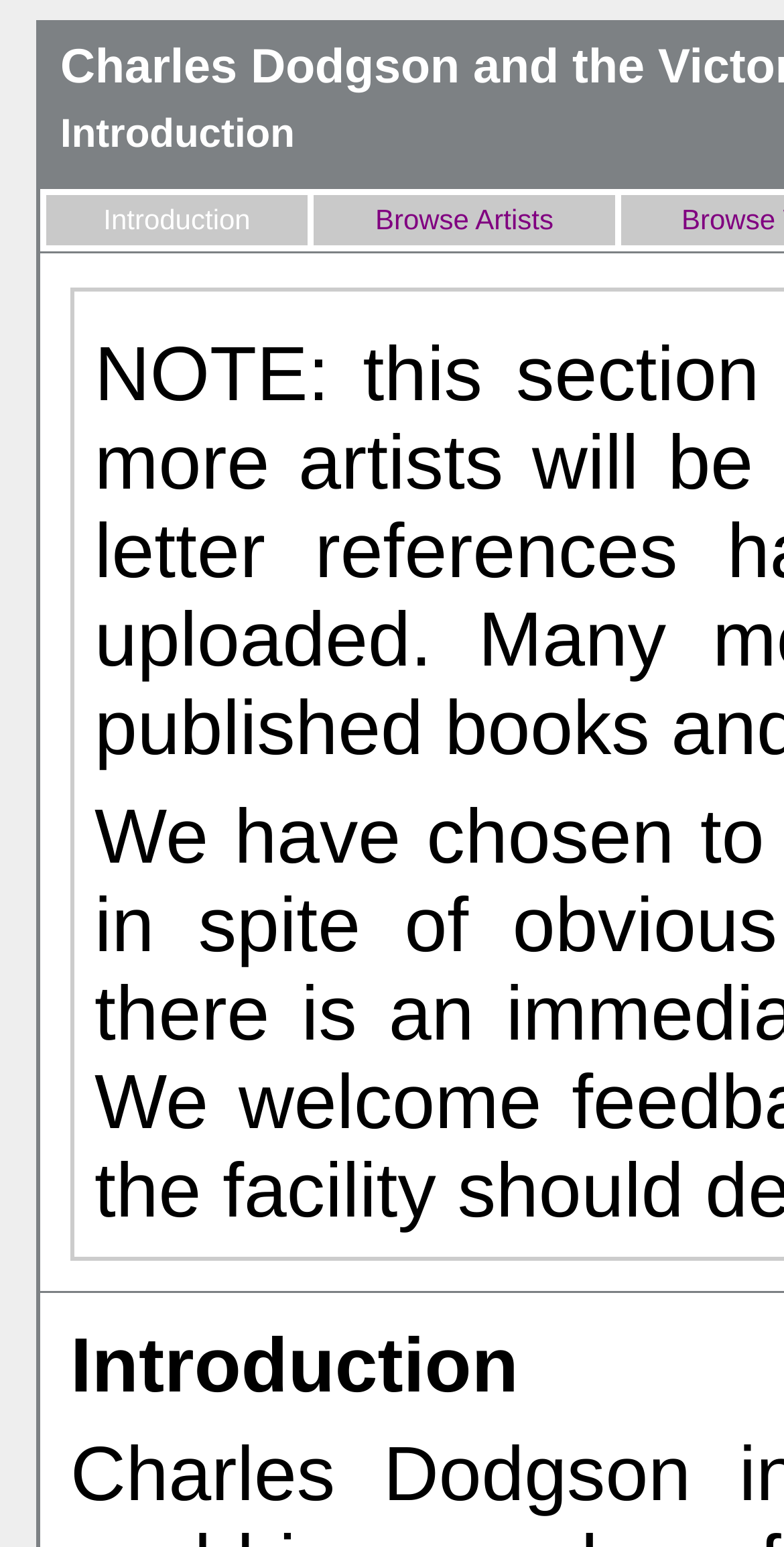Identify the bounding box coordinates for the UI element described as: "Browse Artists". The coordinates should be provided as four floats between 0 and 1: [left, top, right, bottom].

[0.4, 0.126, 0.785, 0.157]